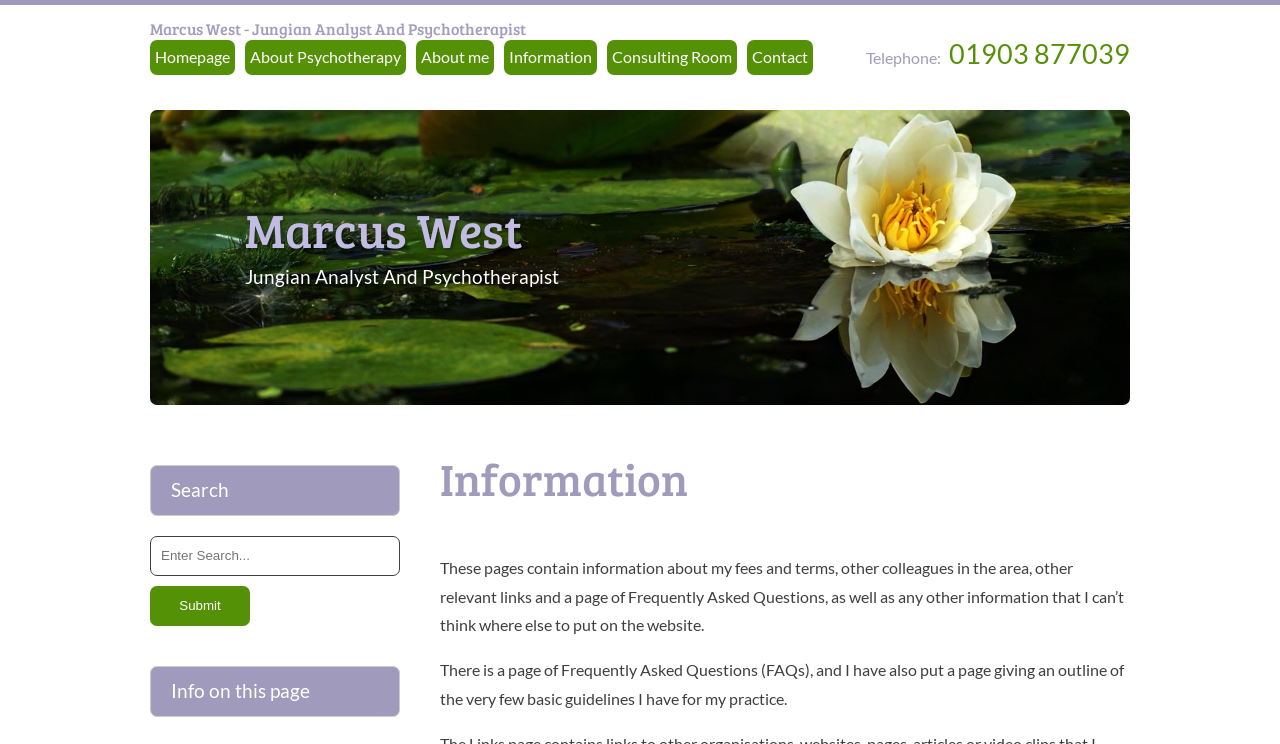Please determine the headline of the webpage and provide its content.

Marcus West - Jungian Analyst And Psychotherapist